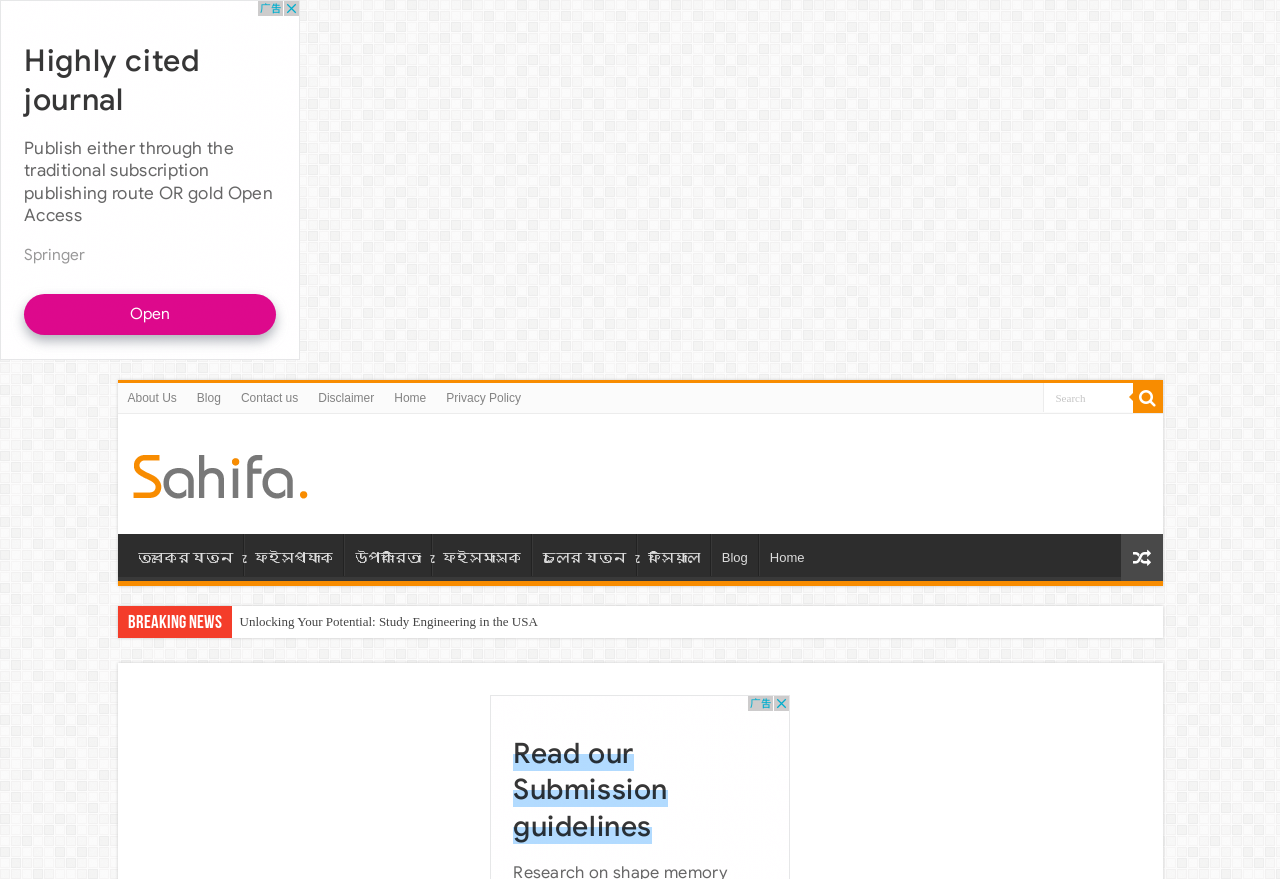Locate the bounding box coordinates of the clickable part needed for the task: "Go to About Us page".

[0.092, 0.436, 0.146, 0.47]